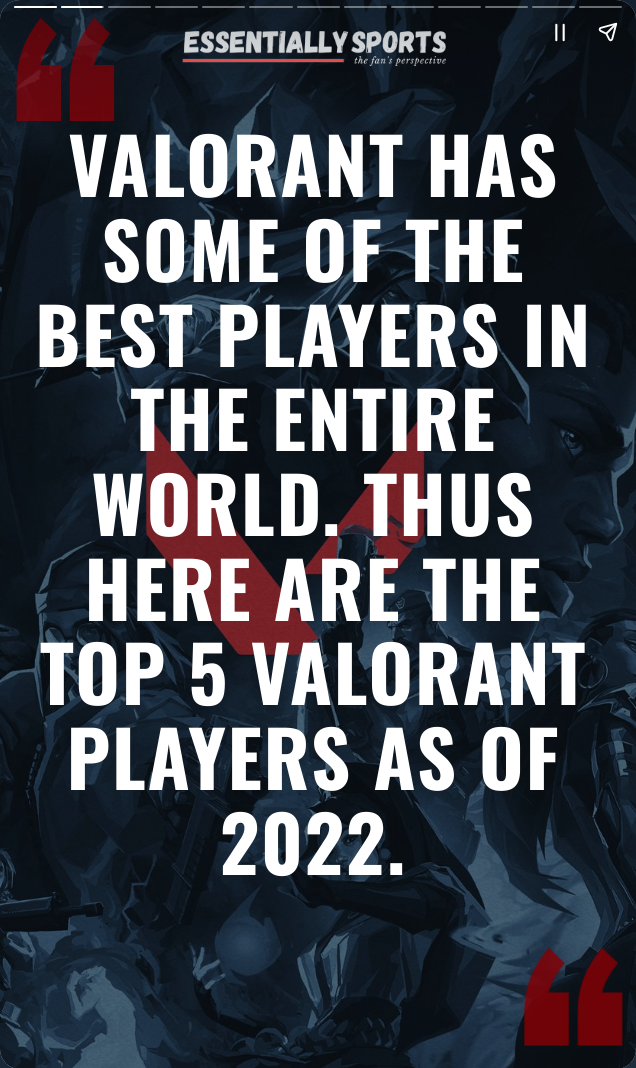Give a concise answer using only one word or phrase for this question:
What year is the article referring to?

2022